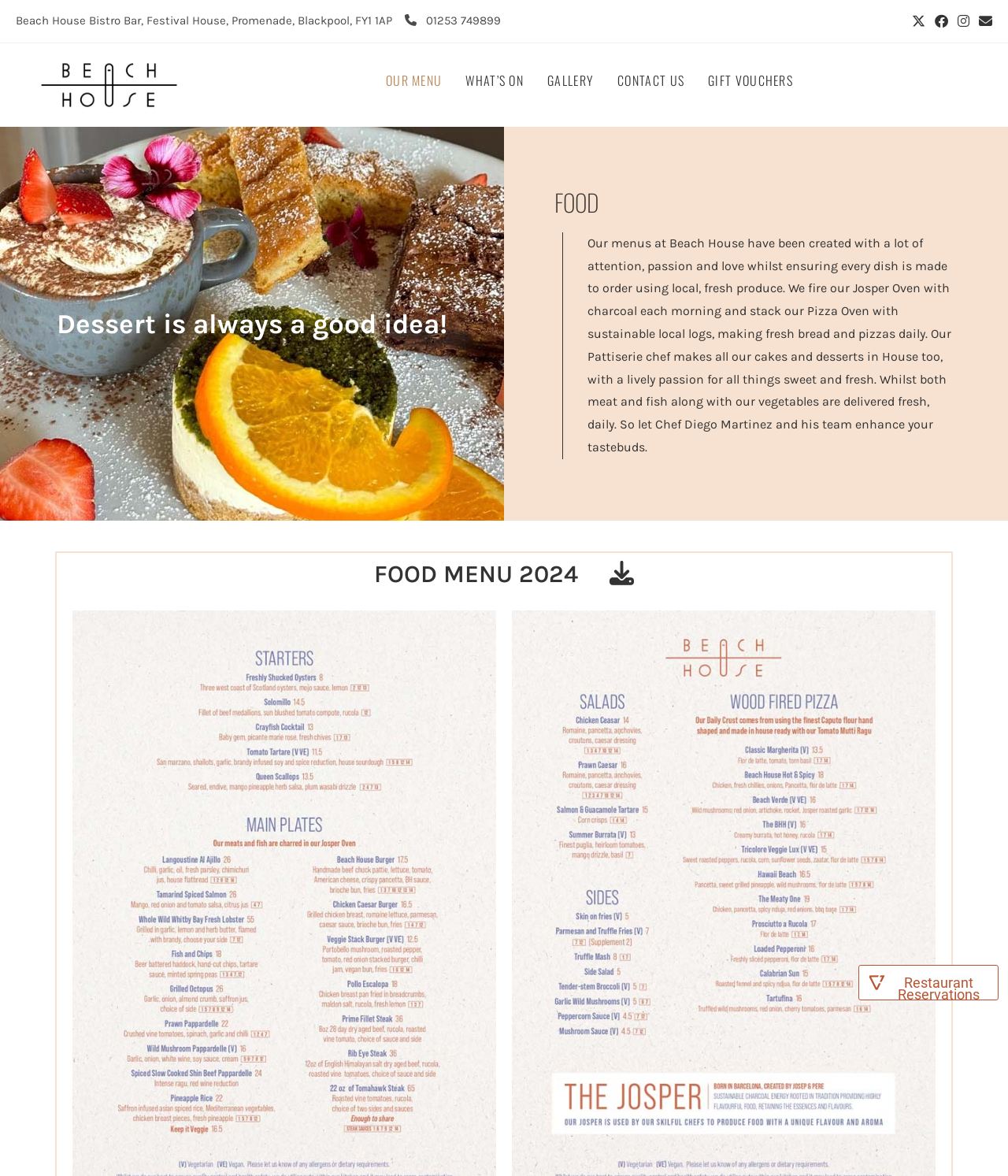Please provide the bounding box coordinates for the element that needs to be clicked to perform the instruction: "View the food menu". The coordinates must consist of four float numbers between 0 and 1, formatted as [left, top, right, bottom].

[0.371, 0.476, 0.629, 0.5]